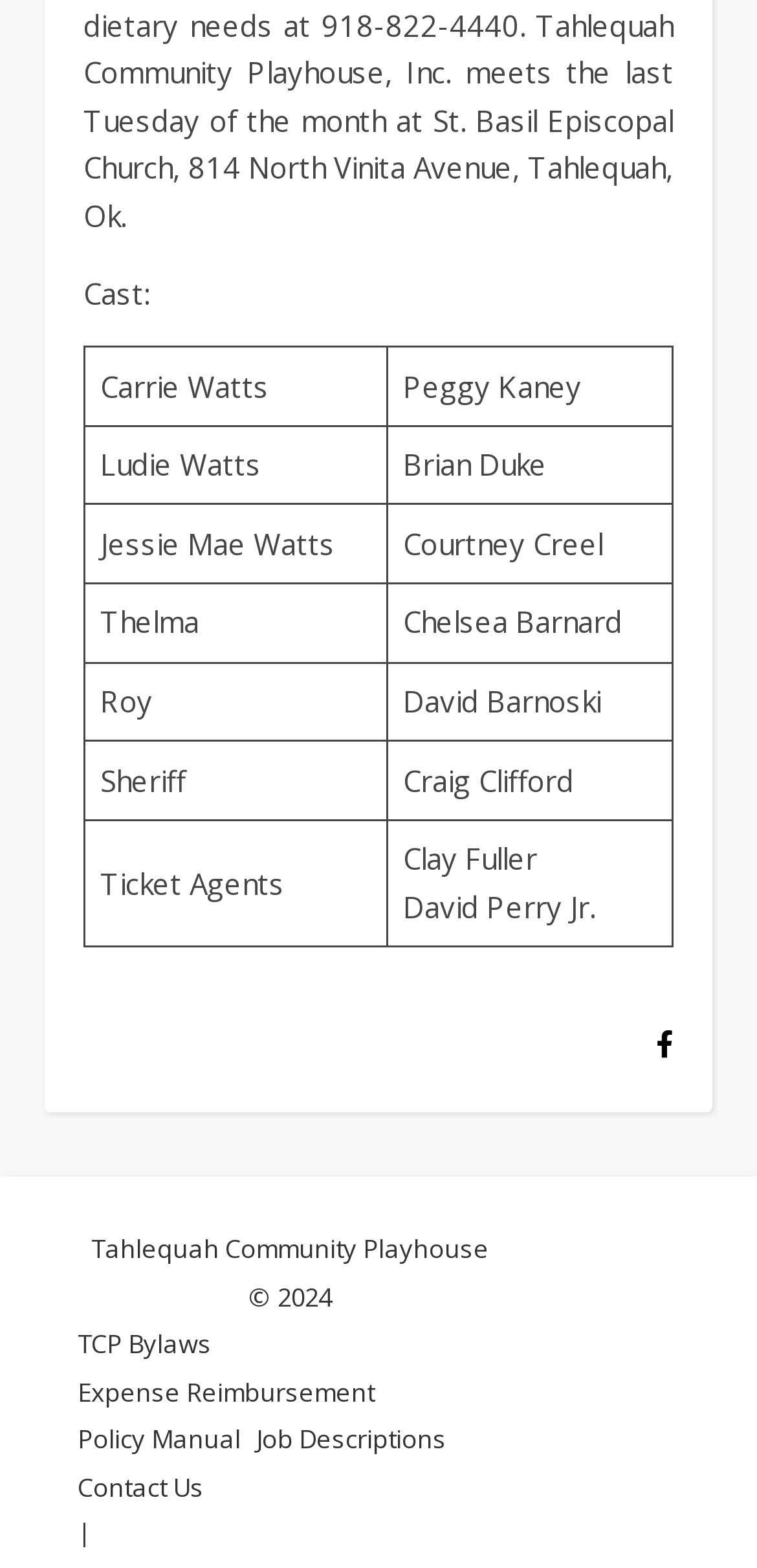Please give a concise answer to this question using a single word or phrase: 
What is the role of Ludie Watts?

Not specified